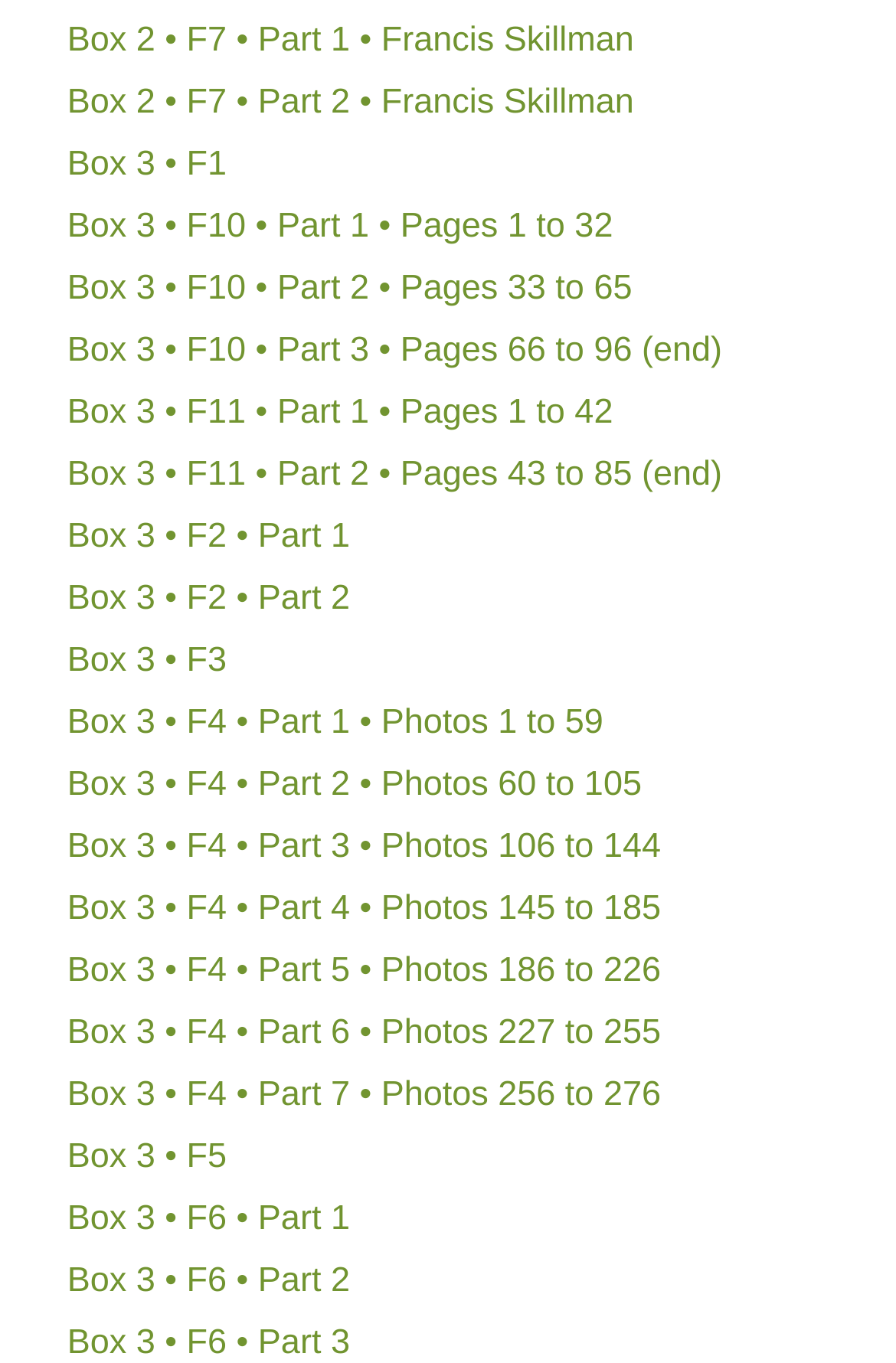Provide your answer in one word or a succinct phrase for the question: 
What is the range of pages in Box 3 F10 Part 1?

1 to 32